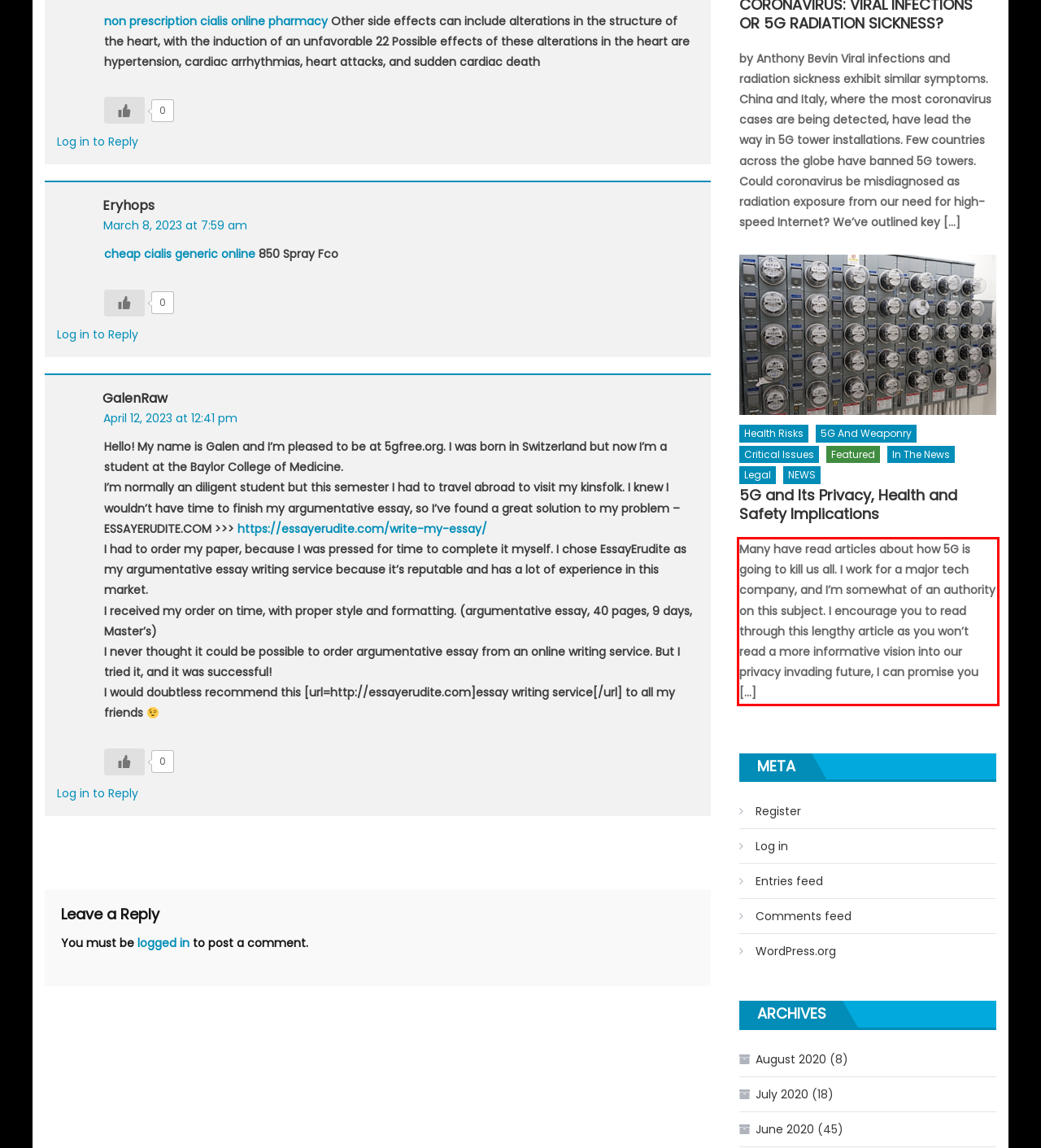You have a screenshot of a webpage, and there is a red bounding box around a UI element. Utilize OCR to extract the text within this red bounding box.

Many have read articles about how 5G is going to kill us all. I work for a major tech company, and I’m somewhat of an authority on this subject. I encourage you to read through this lengthy article as you won’t read a more informative vision into our privacy invading future, I can promise you […]